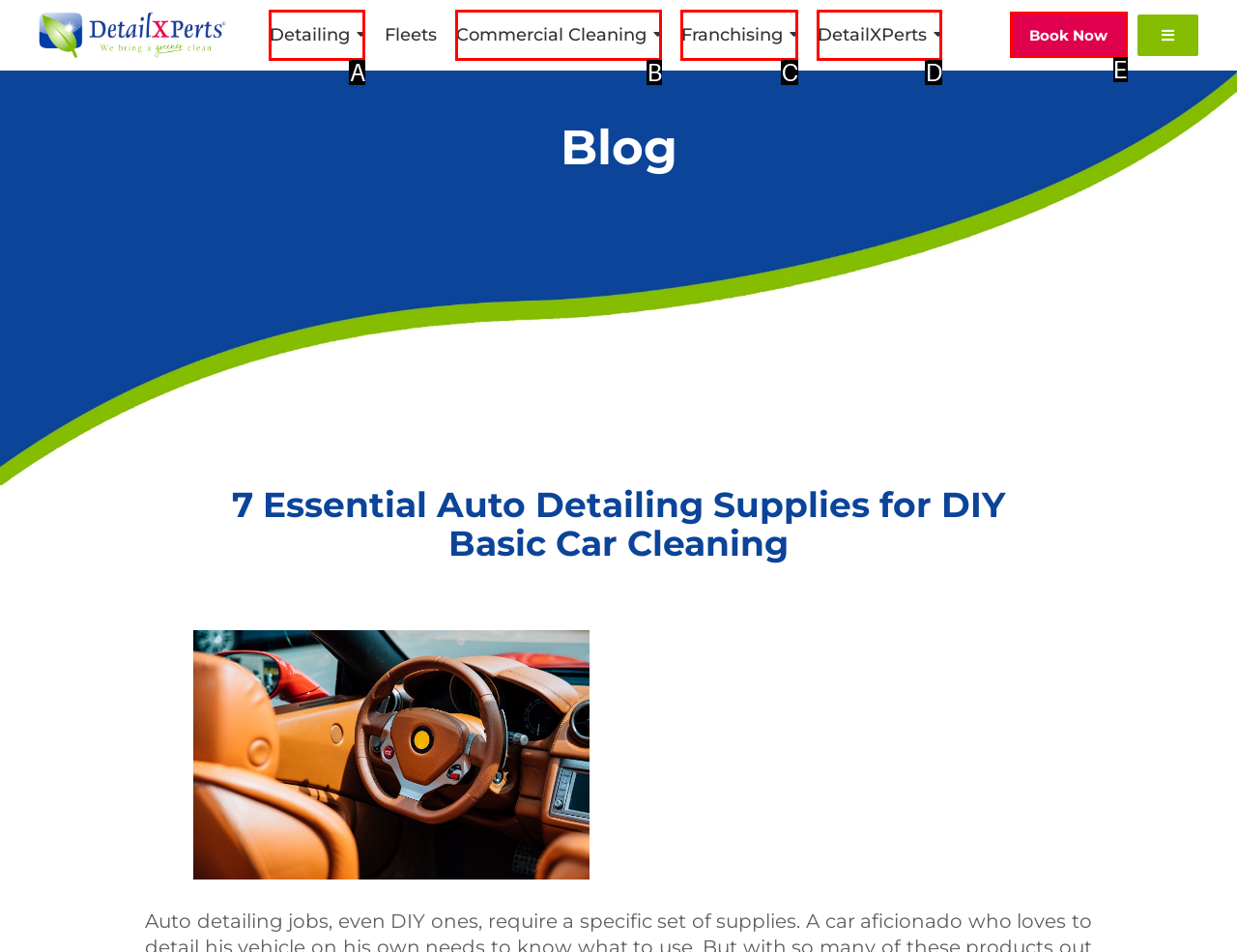Determine the option that best fits the description: Book Now
Reply with the letter of the correct option directly.

E